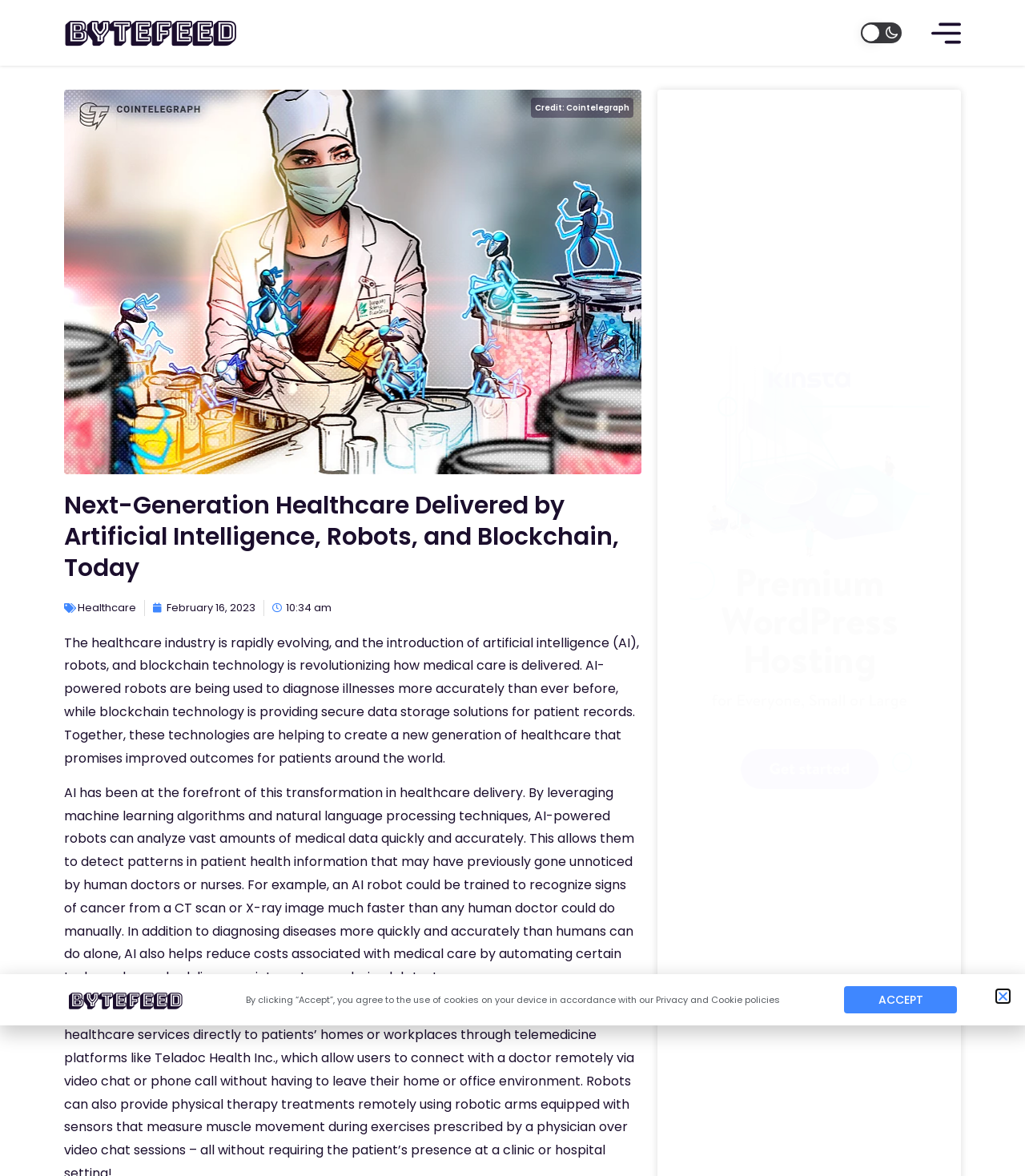Find the bounding box coordinates corresponding to the UI element with the description: "aria-label="Advertisement" name="aswift_2" title="Advertisement"". The coordinates should be formatted as [left, top, right, bottom], with values as floats between 0 and 1.

[0.657, 0.09, 0.922, 0.28]